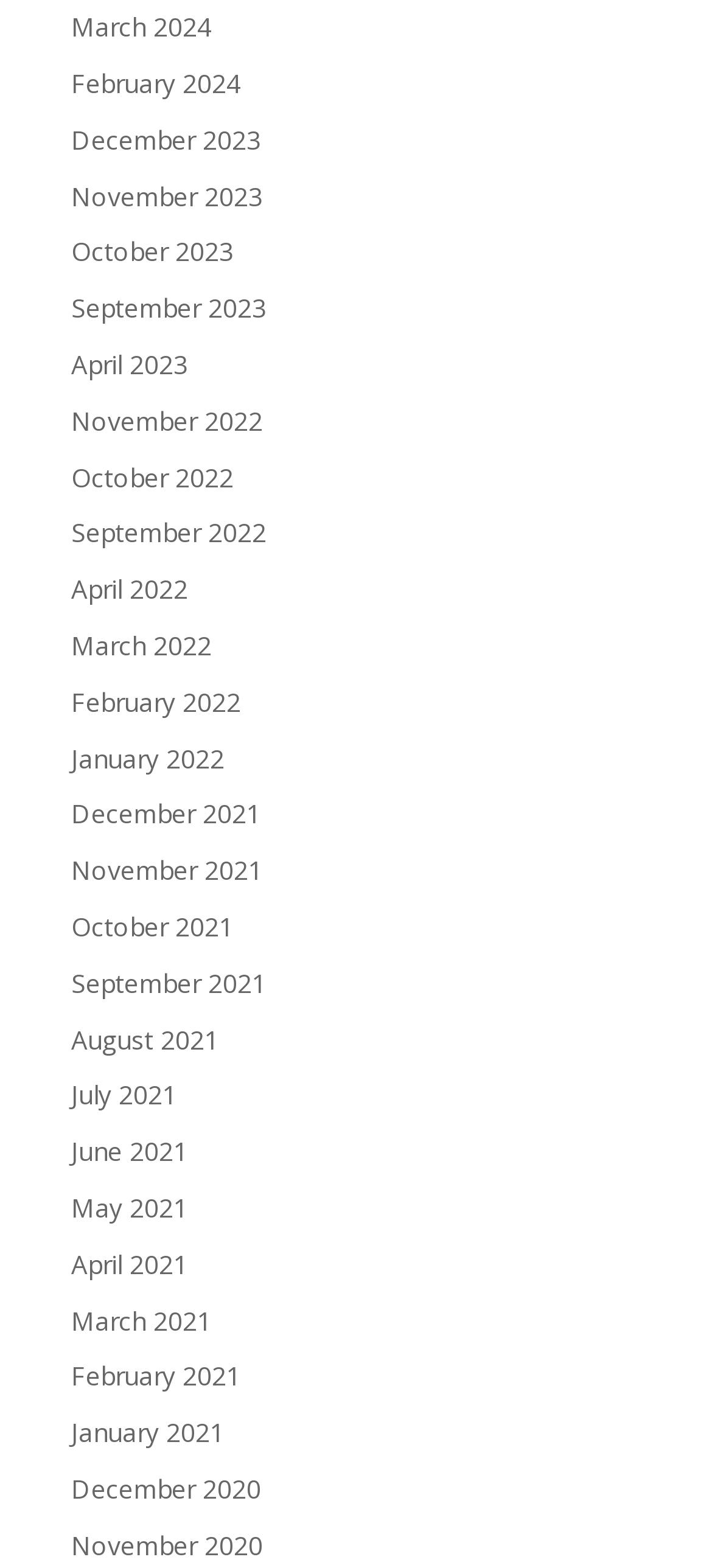Are the months listed in chronological order?
Please use the visual content to give a single word or phrase answer.

Yes